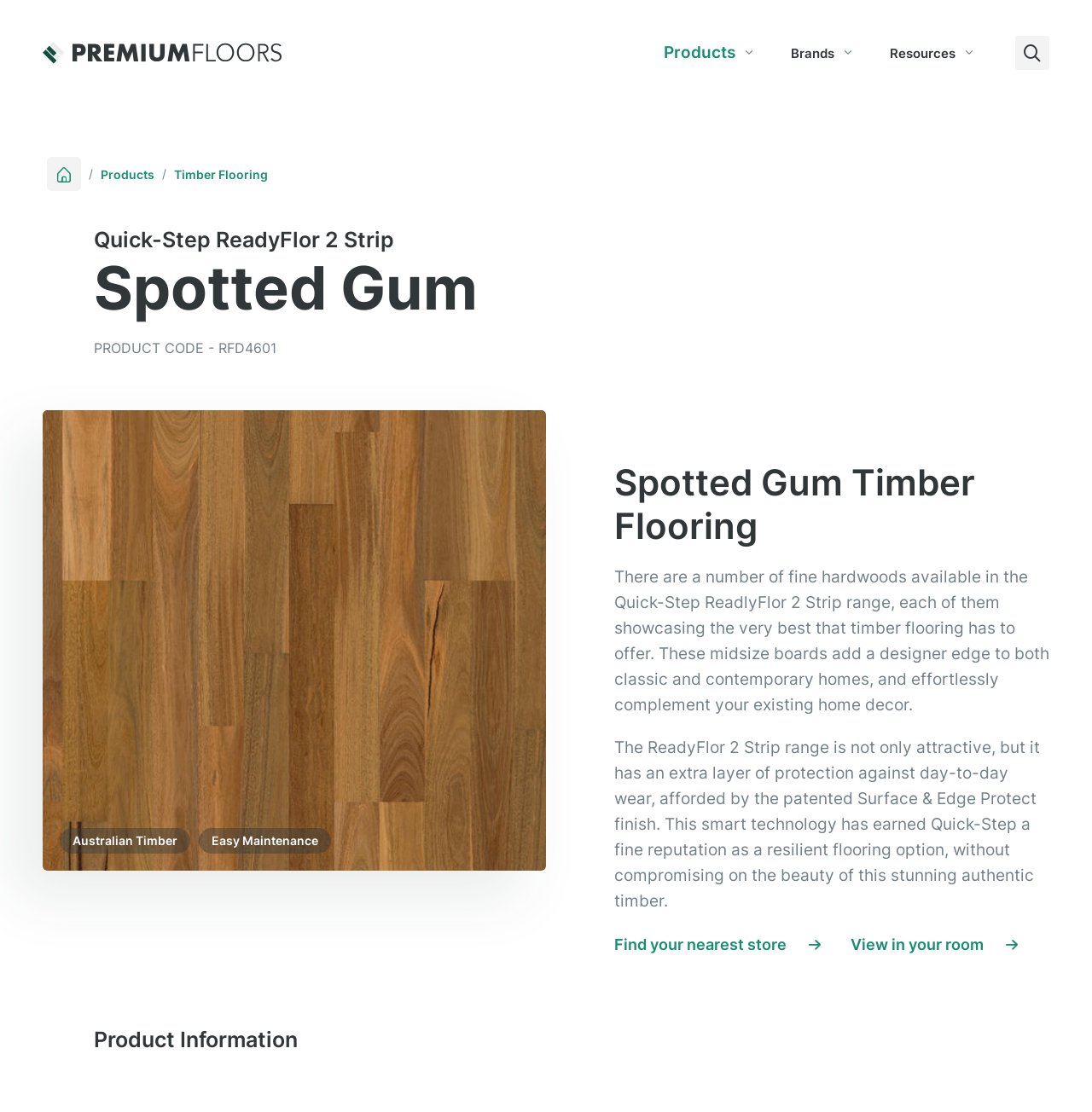Answer the question using only a single word or phrase: 
What is the product code of the Quick-Step ReadyFlor 2 Strip Spotted Gum?

RFD4601